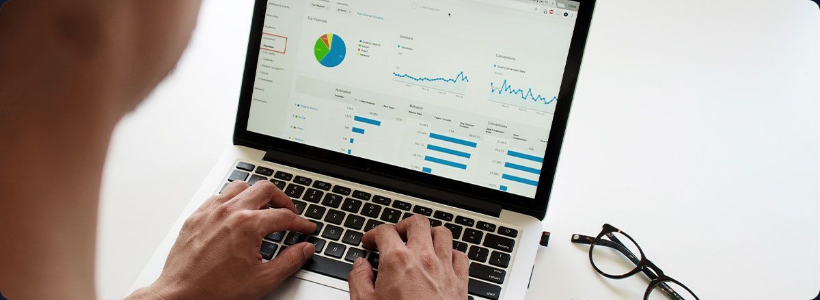Please provide a comprehensive response to the question below by analyzing the image: 
What is displayed on the laptop screen?

The laptop screen displays a dashboard filled with various graphical representations of data, including a colorful pie chart and line graphs, illustrating metrics over time, which suggests a focus on data analysis.